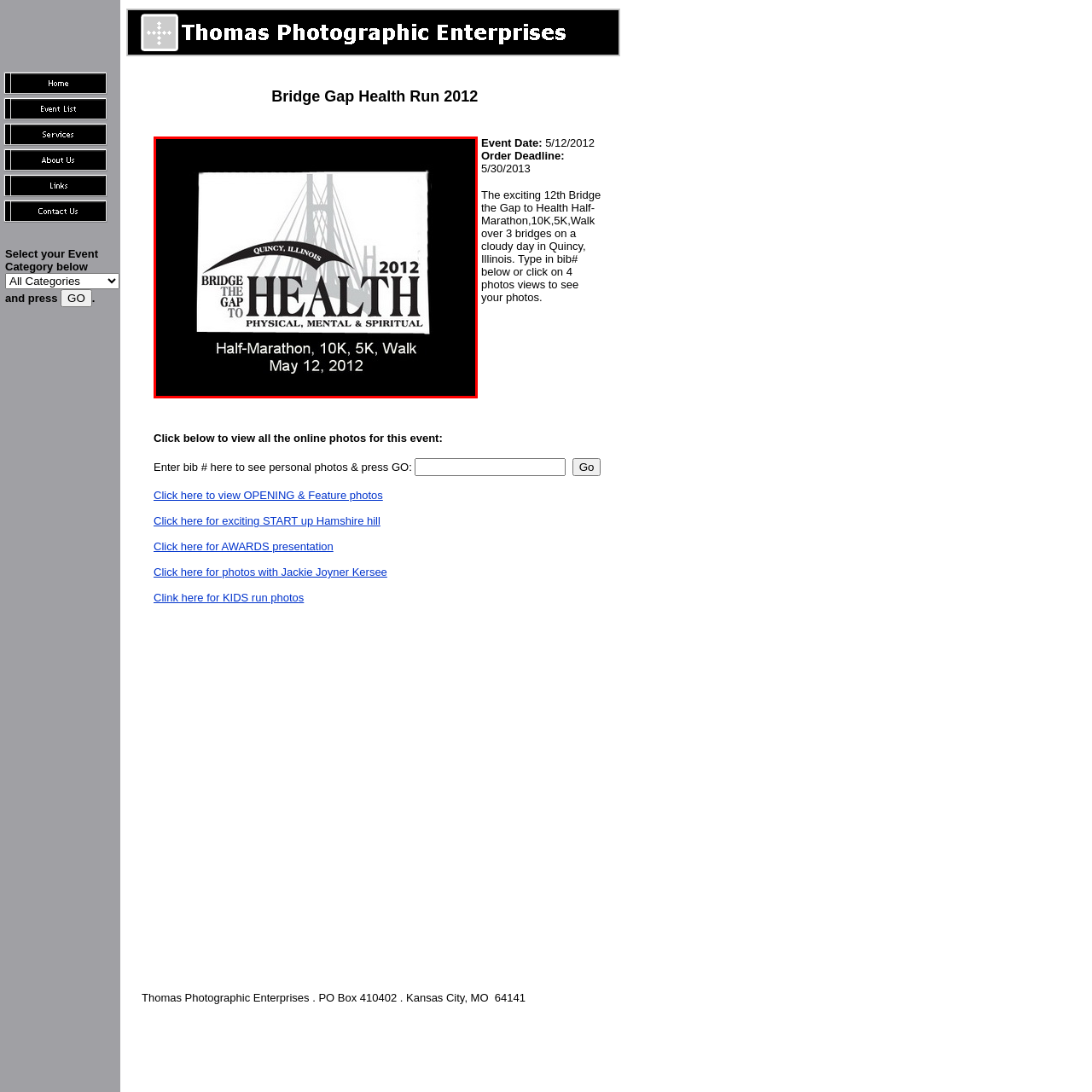Pay attention to the image encircled in red and give a thorough answer to the subsequent question, informed by the visual details in the image:
What aspects of health are emphasized?

The subtitle of the event logo emphasizes the connection to health and wellness, highlighting the physical, mental, and spiritual aspects of health, which are the three key areas of focus for the event.